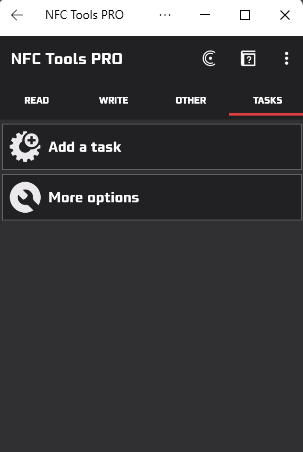Answer the question below with a single word or a brief phrase: 
How many main menu options are available?

Three